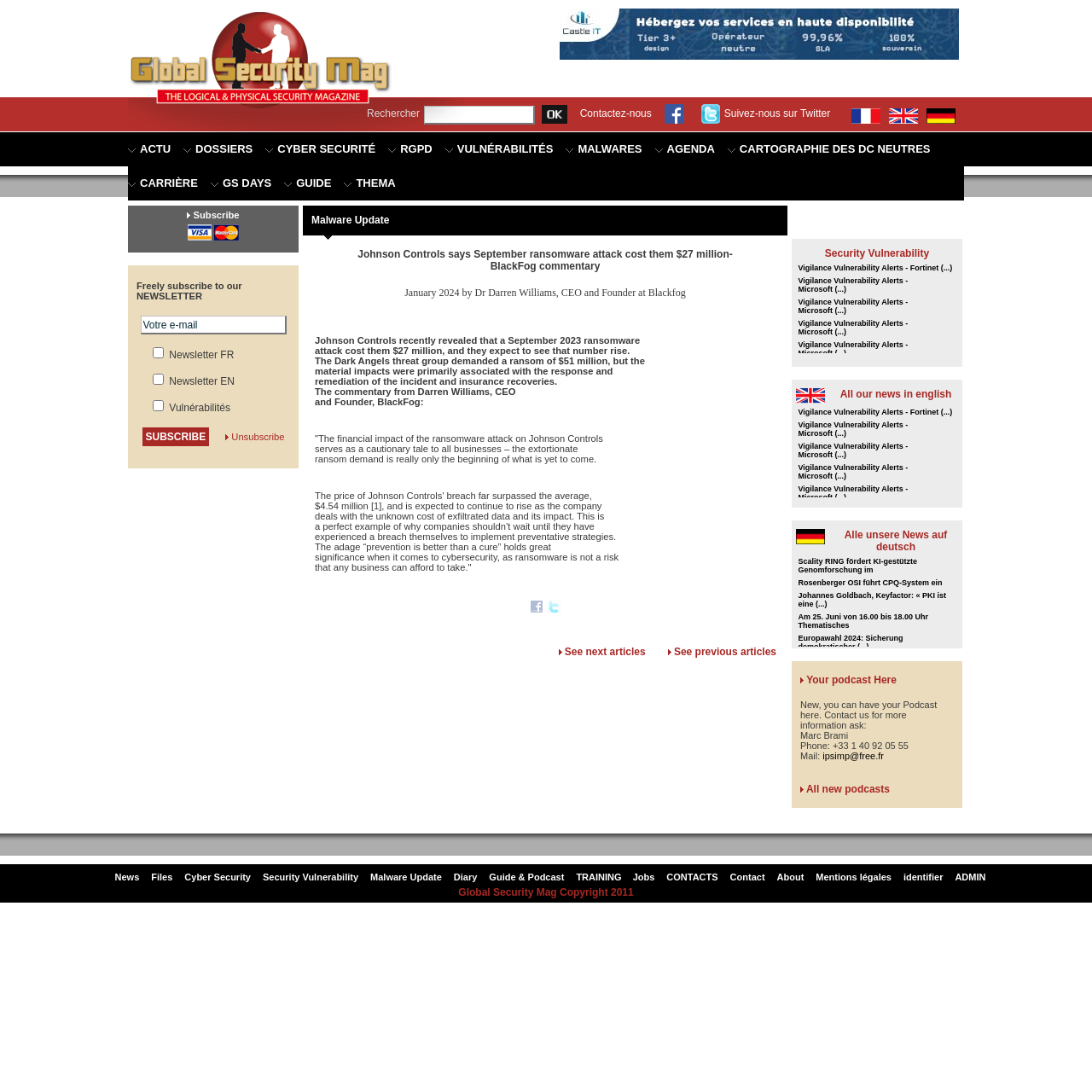Identify the bounding box for the UI element specified in this description: "parent_node: Unsubscribe name="subscribe" value="SUBSCRIBE"". The coordinates must be four float numbers between 0 and 1, formatted as [left, top, right, bottom].

[0.13, 0.391, 0.192, 0.409]